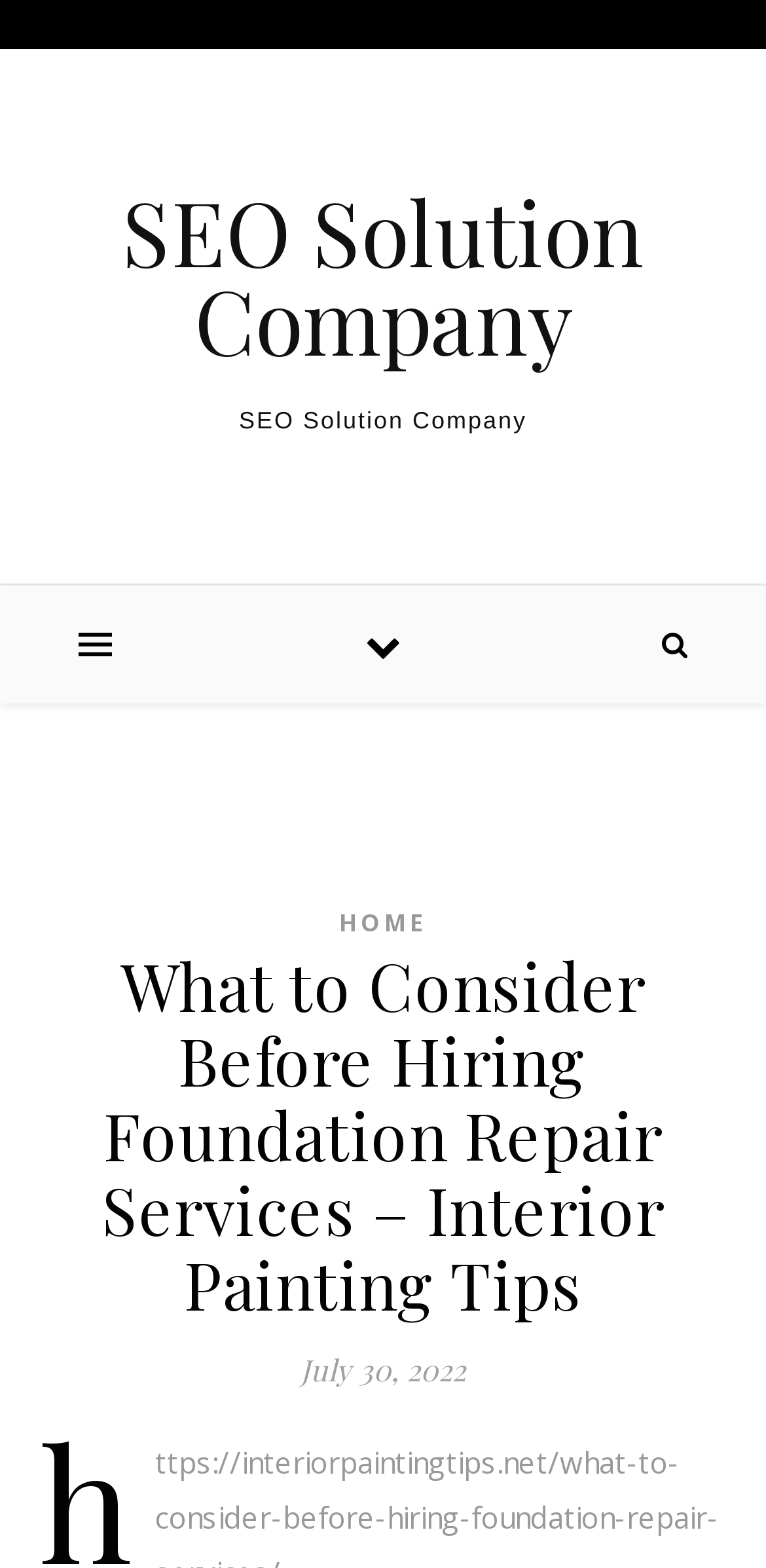Identify the primary heading of the webpage and provide its text.

What to Consider Before Hiring Foundation Repair Services – Interior Painting Tips